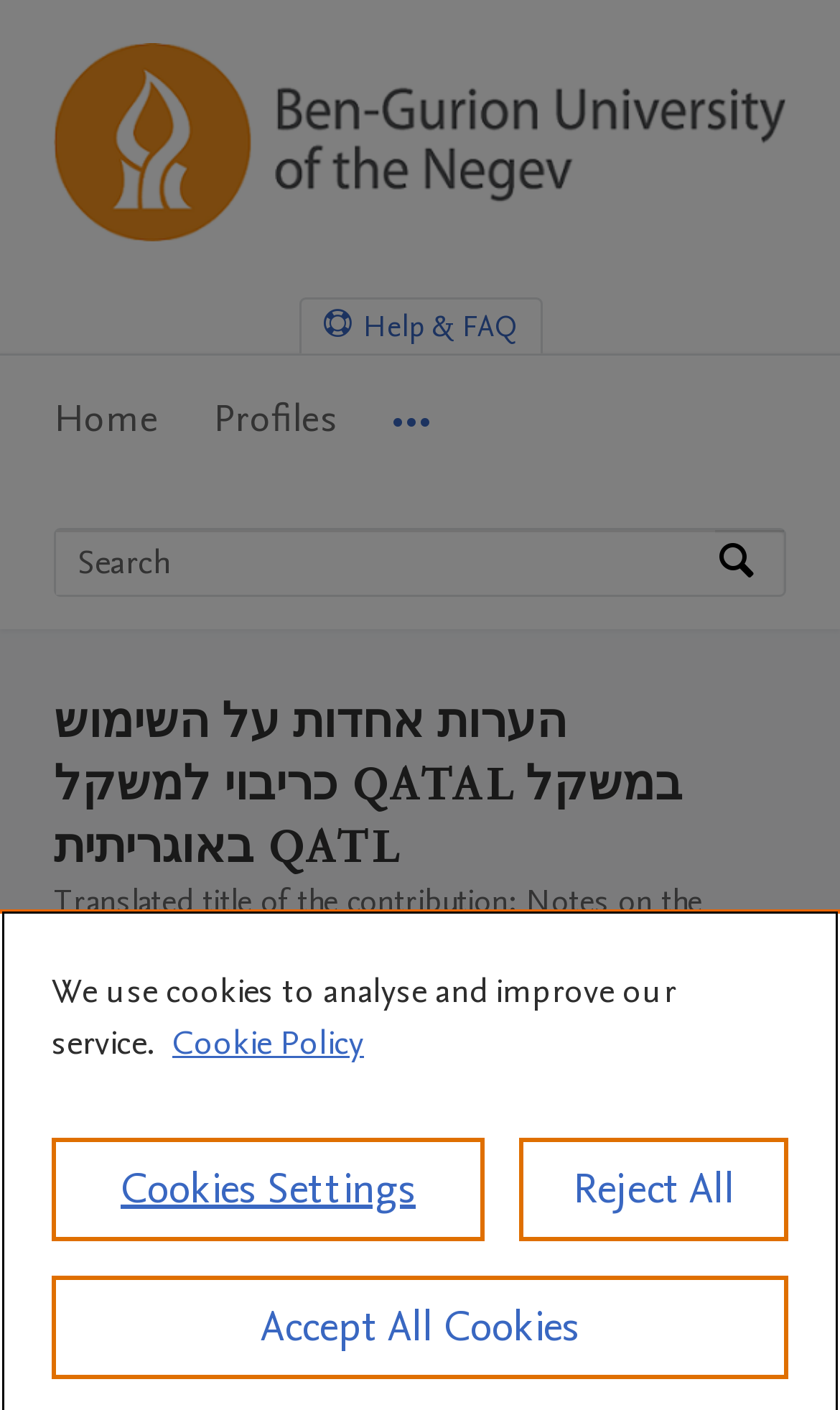What type of contribution is this research output?
Please answer the question with a detailed response using the information from the screenshot.

I found the answer by looking at the text 'Contribution to journal' and then 'Article' which is a series of static texts that describe the research output.